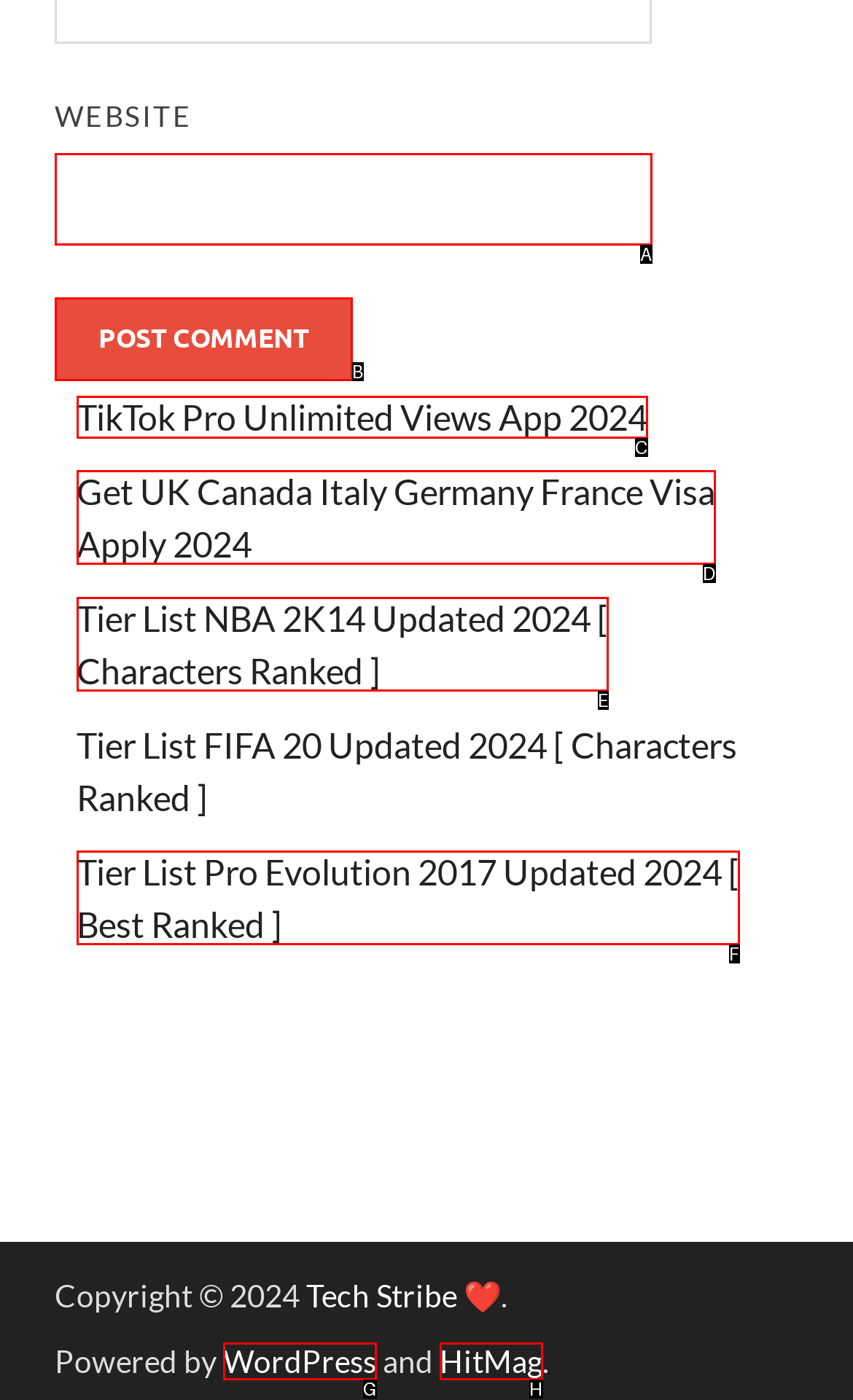Which option should be clicked to execute the following task: Visit TikTok Pro Unlimited Views App 2024? Respond with the letter of the selected option.

C